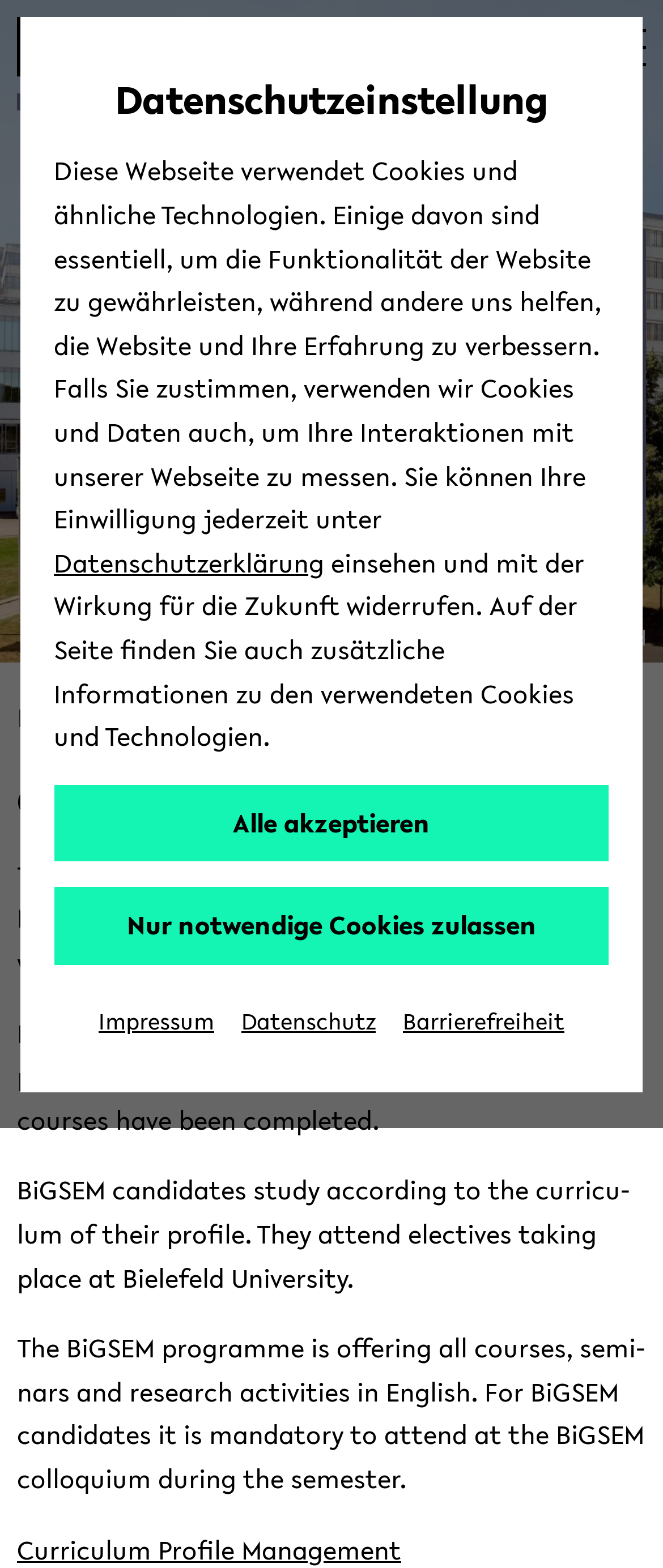Determine the bounding box coordinates of the region I should click to achieve the following instruction: "Go to 'Impressum'". Ensure the bounding box coordinates are four float numbers between 0 and 1, i.e., [left, top, right, bottom].

[0.149, 0.641, 0.323, 0.662]